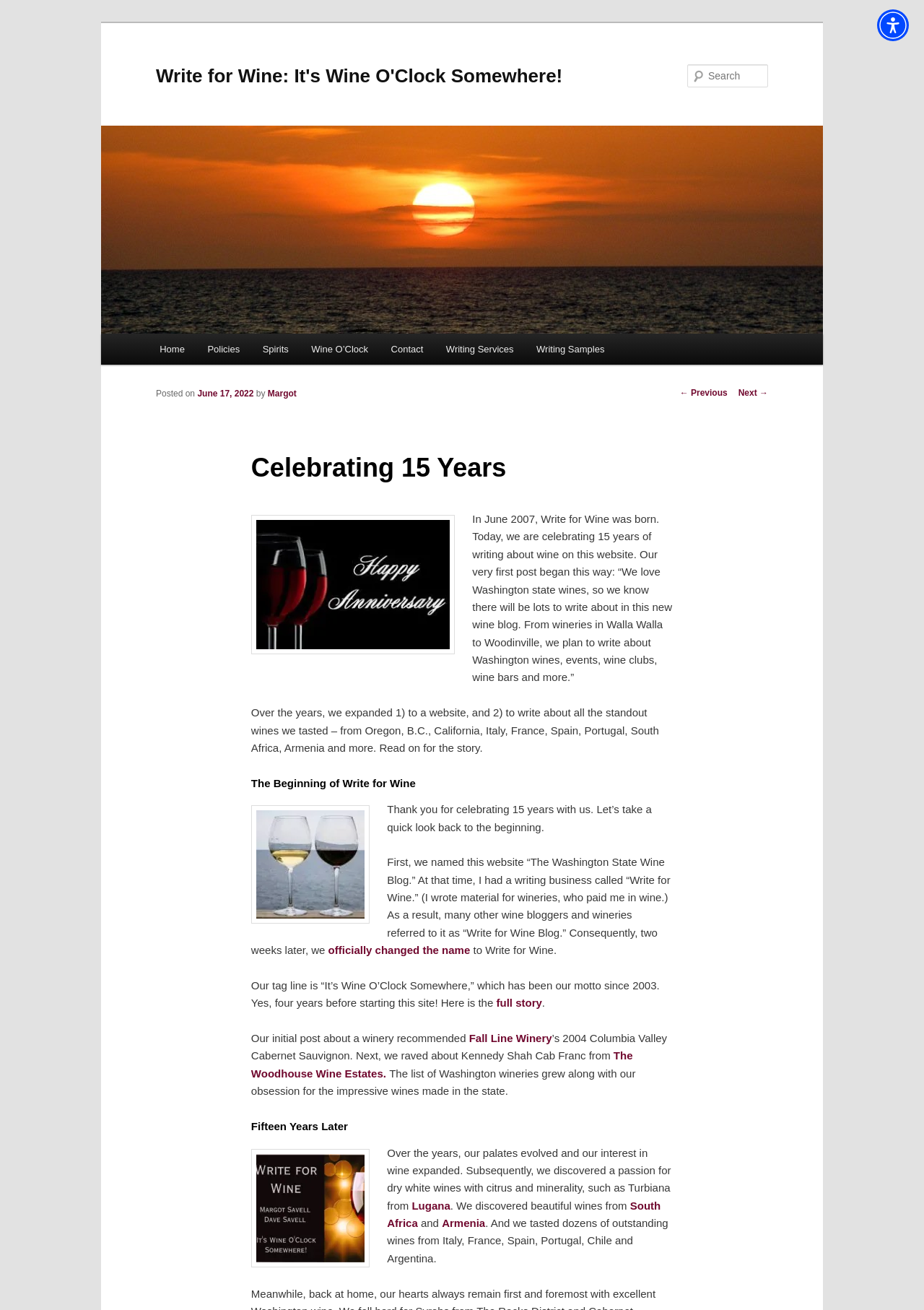Answer the question below with a single word or a brief phrase: 
What is the topic of the first post on this website?

Fall Line Winery